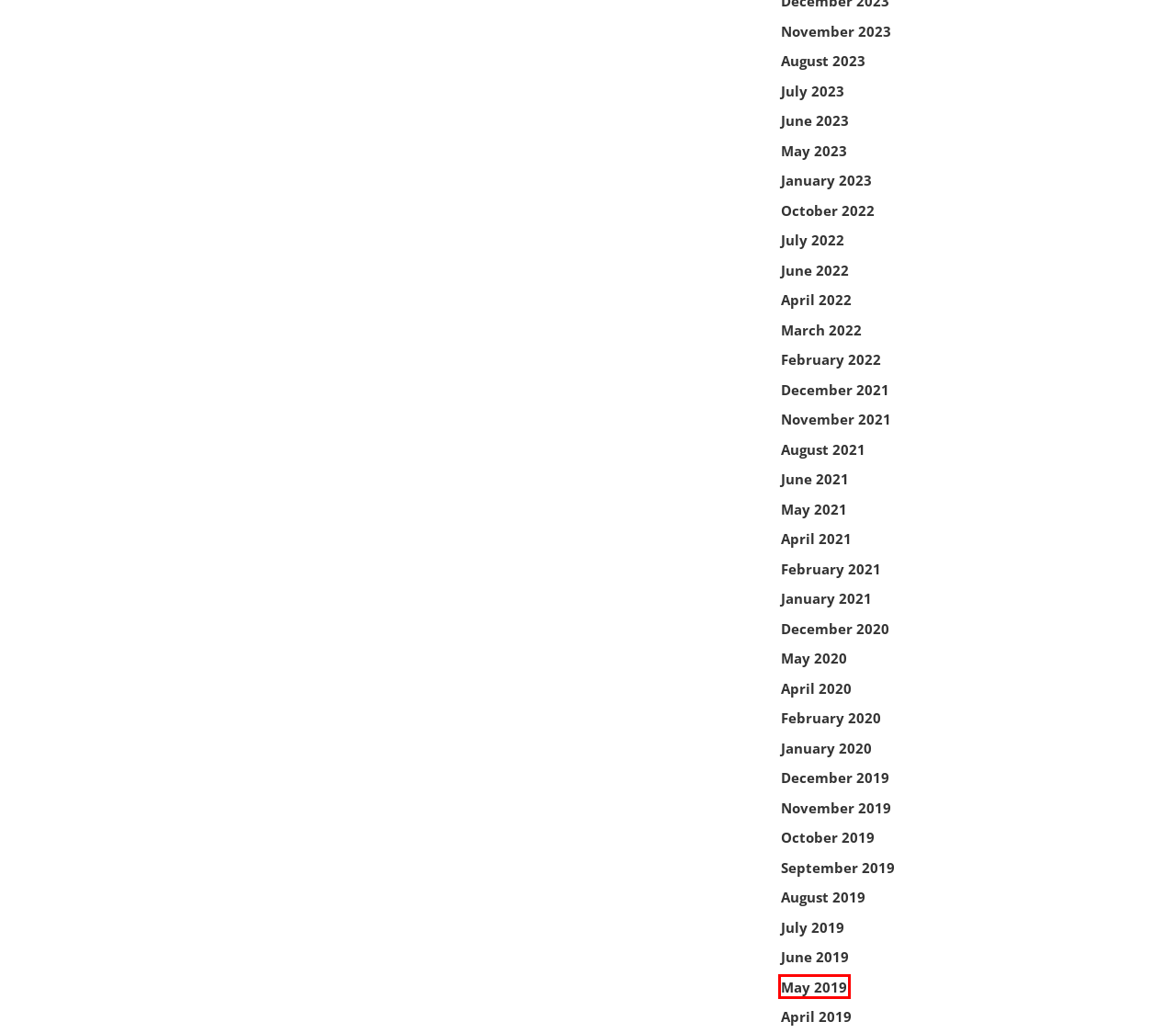Look at the given screenshot of a webpage with a red rectangle bounding box around a UI element. Pick the description that best matches the new webpage after clicking the element highlighted. The descriptions are:
A. January 2021 – WM E Shop – Comprehensive Guide on Mens Jeans – Shop with Confidence
B. August 2019 – WM E Shop – Comprehensive Guide on Mens Jeans – Shop with Confidence
C. March 2022 – WM E Shop – Comprehensive Guide on Mens Jeans – Shop with Confidence
D. June 2021 – WM E Shop – Comprehensive Guide on Mens Jeans – Shop with Confidence
E. February 2021 – WM E Shop – Comprehensive Guide on Mens Jeans – Shop with Confidence
F. July 2019 – WM E Shop – Comprehensive Guide on Mens Jeans – Shop with Confidence
G. May 2019 – WM E Shop – Comprehensive Guide on Mens Jeans – Shop with Confidence
H. October 2022 – WM E Shop – Comprehensive Guide on Mens Jeans – Shop with Confidence

G